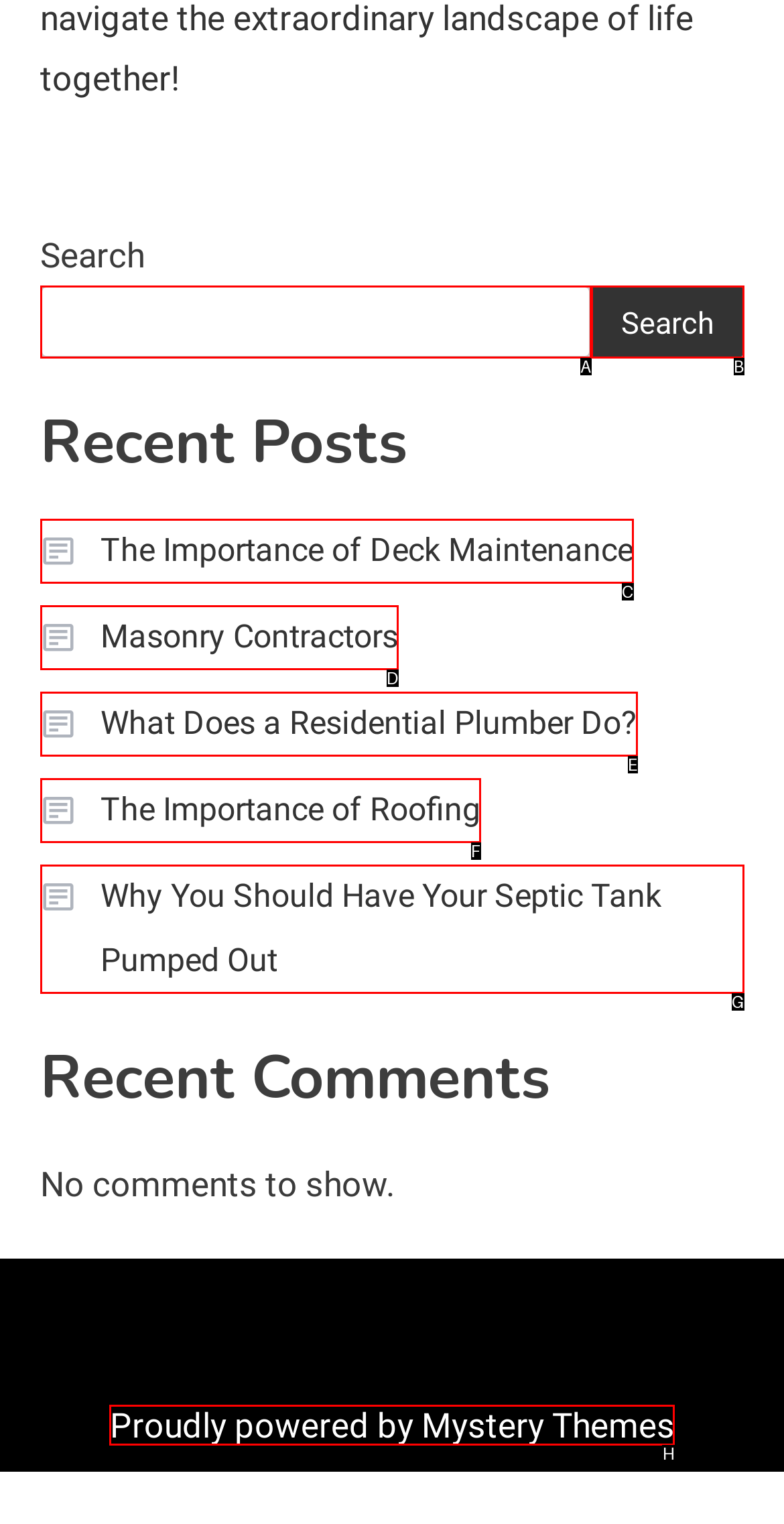Match the following description to a UI element: Proudly powered by Mystery Themes
Provide the letter of the matching option directly.

H